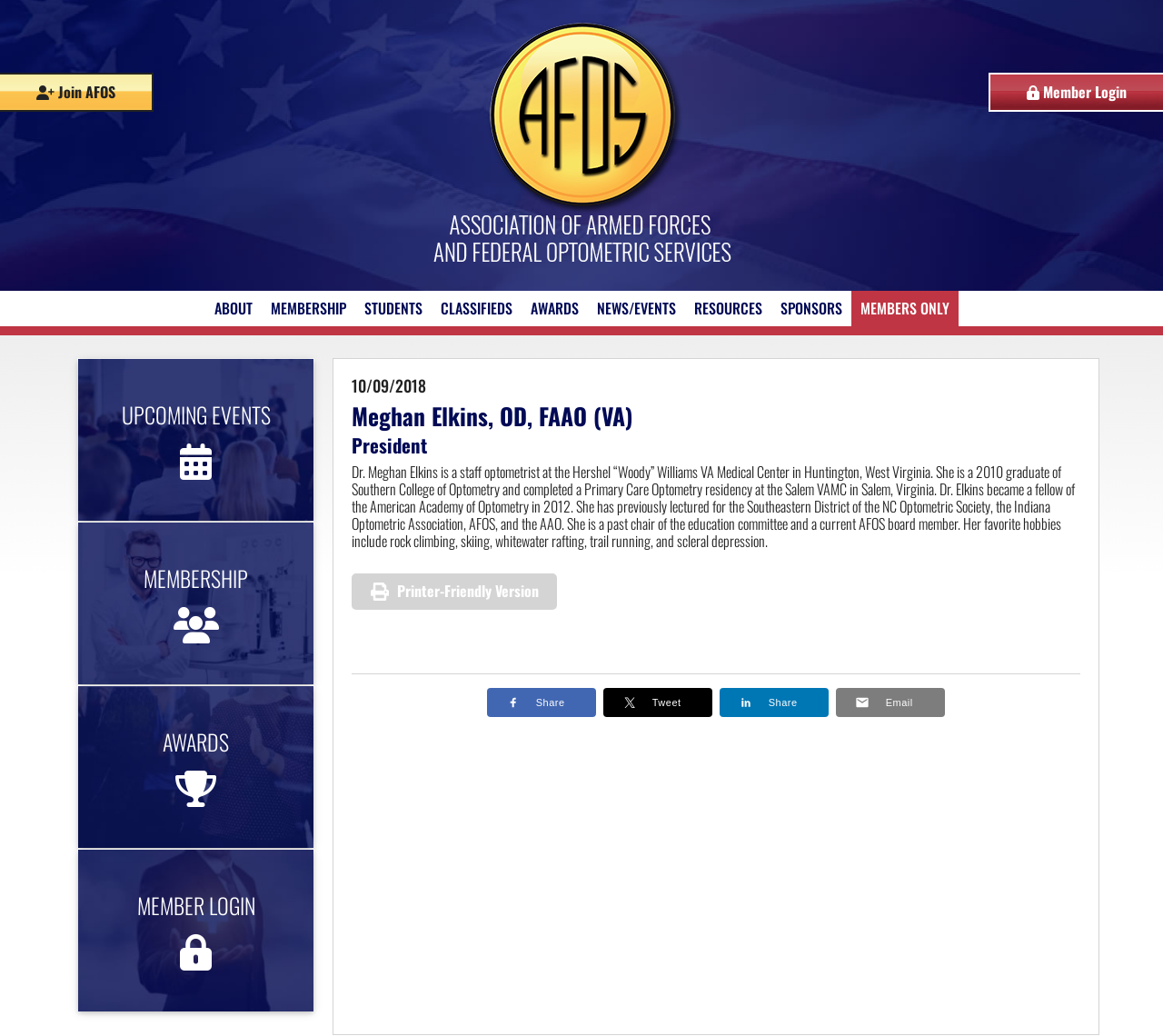Please identify the bounding box coordinates of the element on the webpage that should be clicked to follow this instruction: "Login as a member". The bounding box coordinates should be given as four float numbers between 0 and 1, formatted as [left, top, right, bottom].

[0.85, 0.07, 1.0, 0.108]